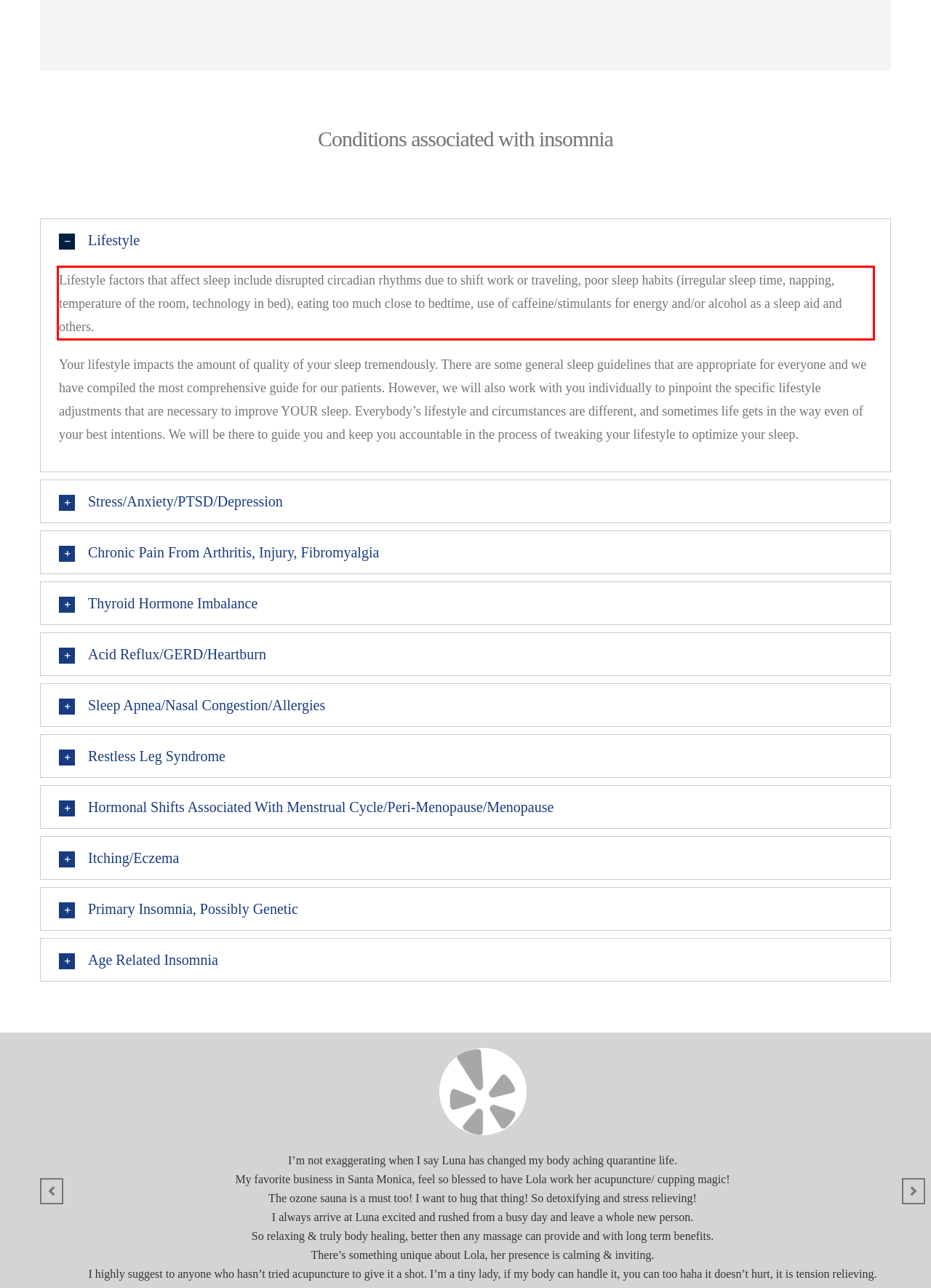You have a webpage screenshot with a red rectangle surrounding a UI element. Extract the text content from within this red bounding box.

Lifestyle factors that affect sleep include disrupted circadian rhythms due to shift work or traveling, poor sleep habits (irregular sleep time, napping, temperature of the room, technology in bed), eating too much close to bedtime, use of caffeine/stimulants for energy and/or alcohol as a sleep aid and others.